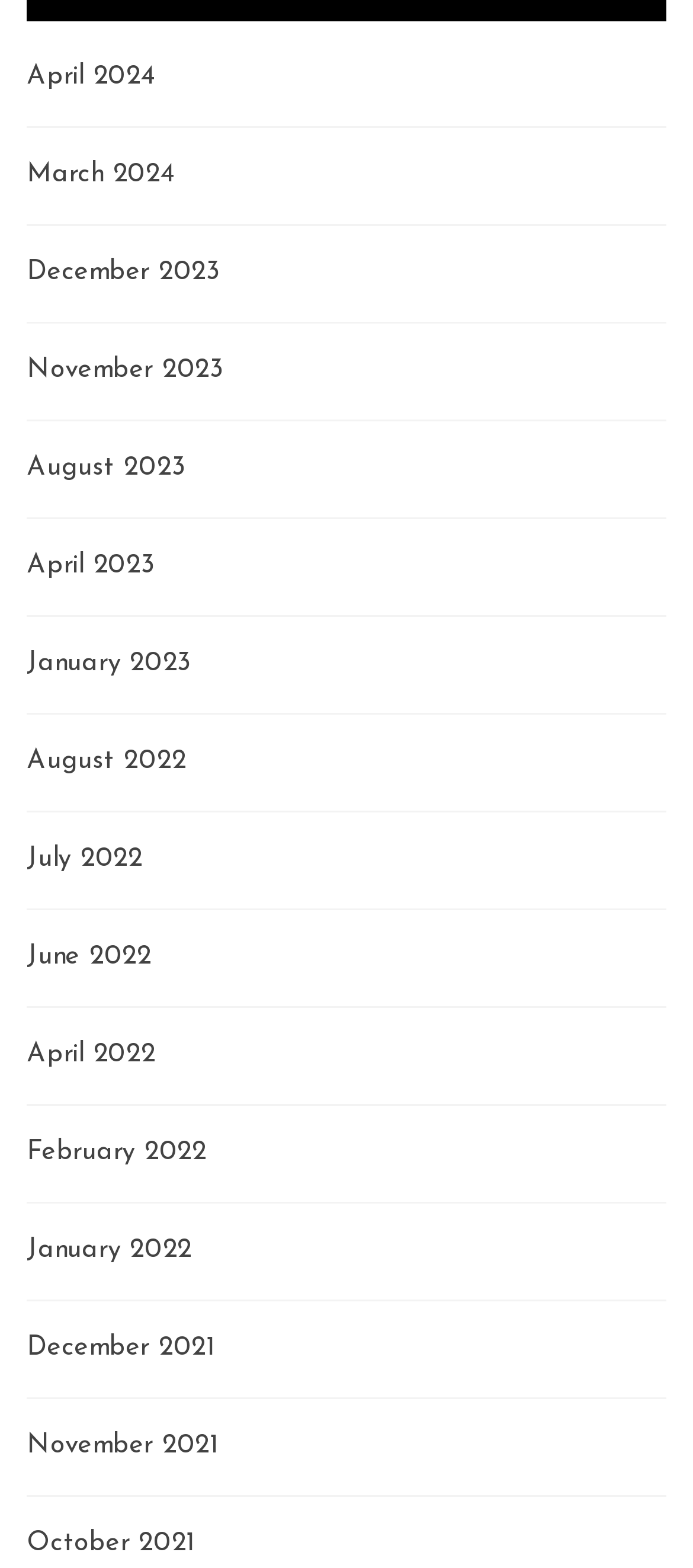Answer the question in one word or a short phrase:
What is the position of the link 'August 2023'?

5th from top